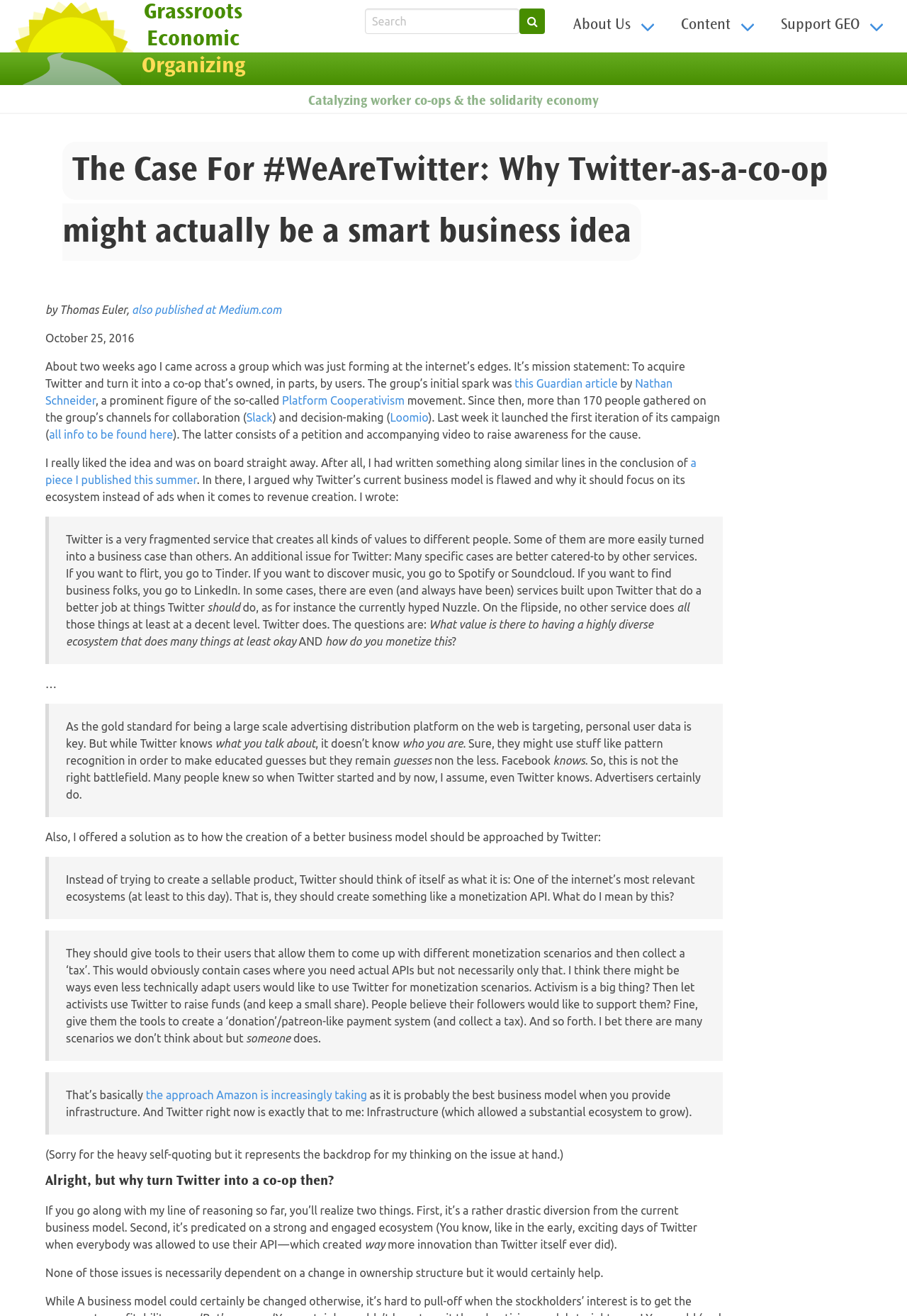Identify the bounding box coordinates of the element that should be clicked to fulfill this task: "Check out the article on Medium.com". The coordinates should be provided as four float numbers between 0 and 1, i.e., [left, top, right, bottom].

[0.145, 0.231, 0.31, 0.24]